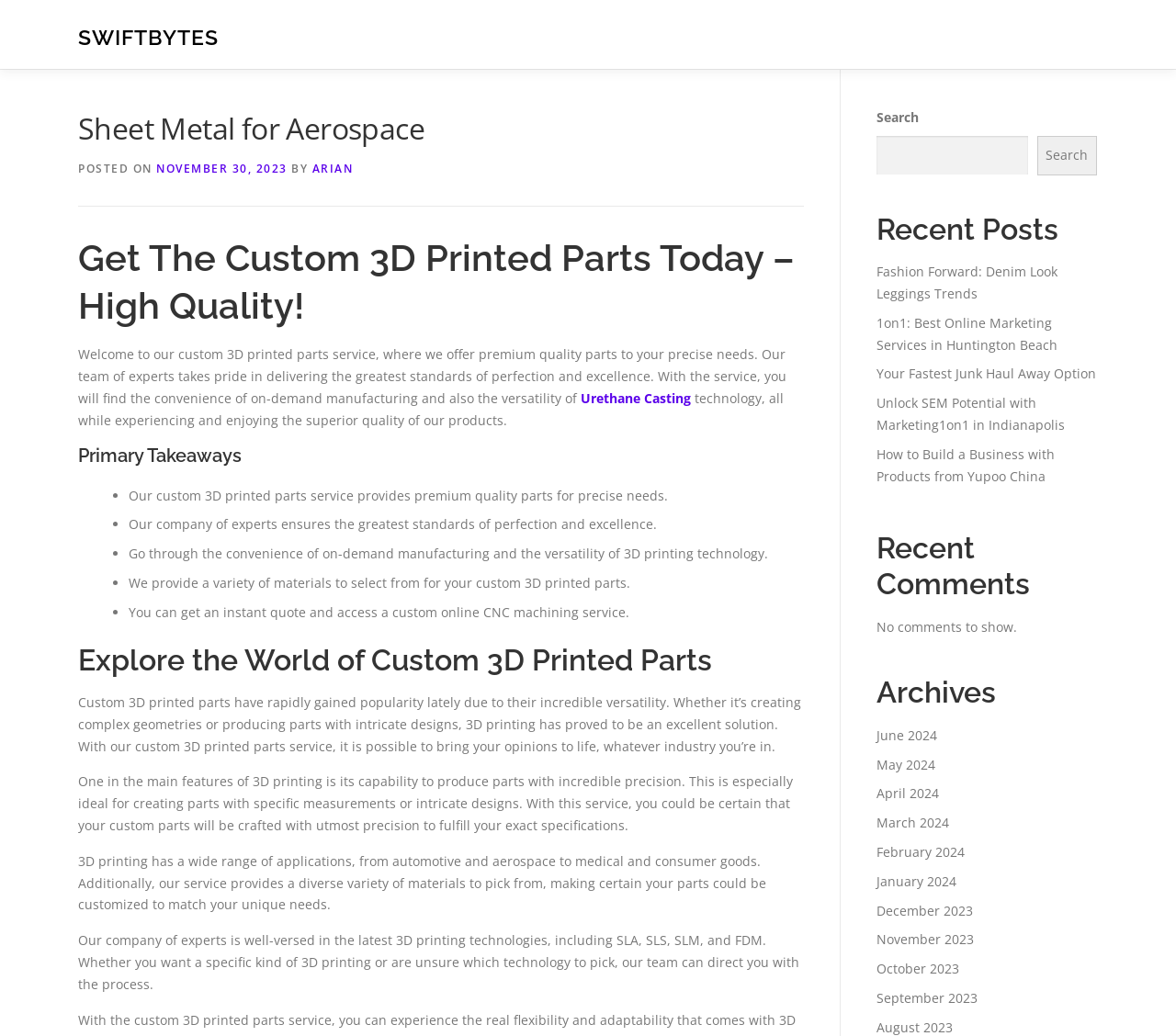Describe all the visual and textual components of the webpage comprehensively.

The webpage is about SwiftBytes, a company that provides custom 3D printed parts for aerospace and other industries. At the top of the page, there is a navigation menu with links to "SWIFTBYTES", "Contact", and "Privacy Policy". Below the navigation menu, there is a header section with a heading "Sheet Metal for Aerospace" and a subheading "POSTED ON NOVEMBER 30, 2023 BY ARIAN".

The main content of the page is divided into several sections. The first section has a heading "Get The Custom 3D Printed Parts Today – High Quality!" and a paragraph of text that describes the company's custom 3D printed parts service. There is also a link to "Urethane Casting" in this section.

The next section has a heading "Primary Takeaways" and lists four bullet points that summarize the benefits of the company's custom 3D printed parts service. These benefits include premium quality parts, expert service, on-demand manufacturing, and a variety of materials to choose from.

The following section has a heading "Explore the World of Custom 3D Printed Parts" and three paragraphs of text that describe the benefits and applications of 3D printing technology. This section also mentions the company's expertise in various 3D printing technologies, including SLA, SLS, SLM, and FDM.

To the right of the main content, there is a sidebar with several sections. The first section has a search box and a button to search the website. Below the search box, there is a section with a heading "Recent Posts" that lists five links to recent blog posts. The next section has a heading "Recent Comments" and a message that says "No comments to show." The final section has a heading "Archives" and lists 12 links to monthly archives of blog posts, ranging from June 2024 to August 2023.